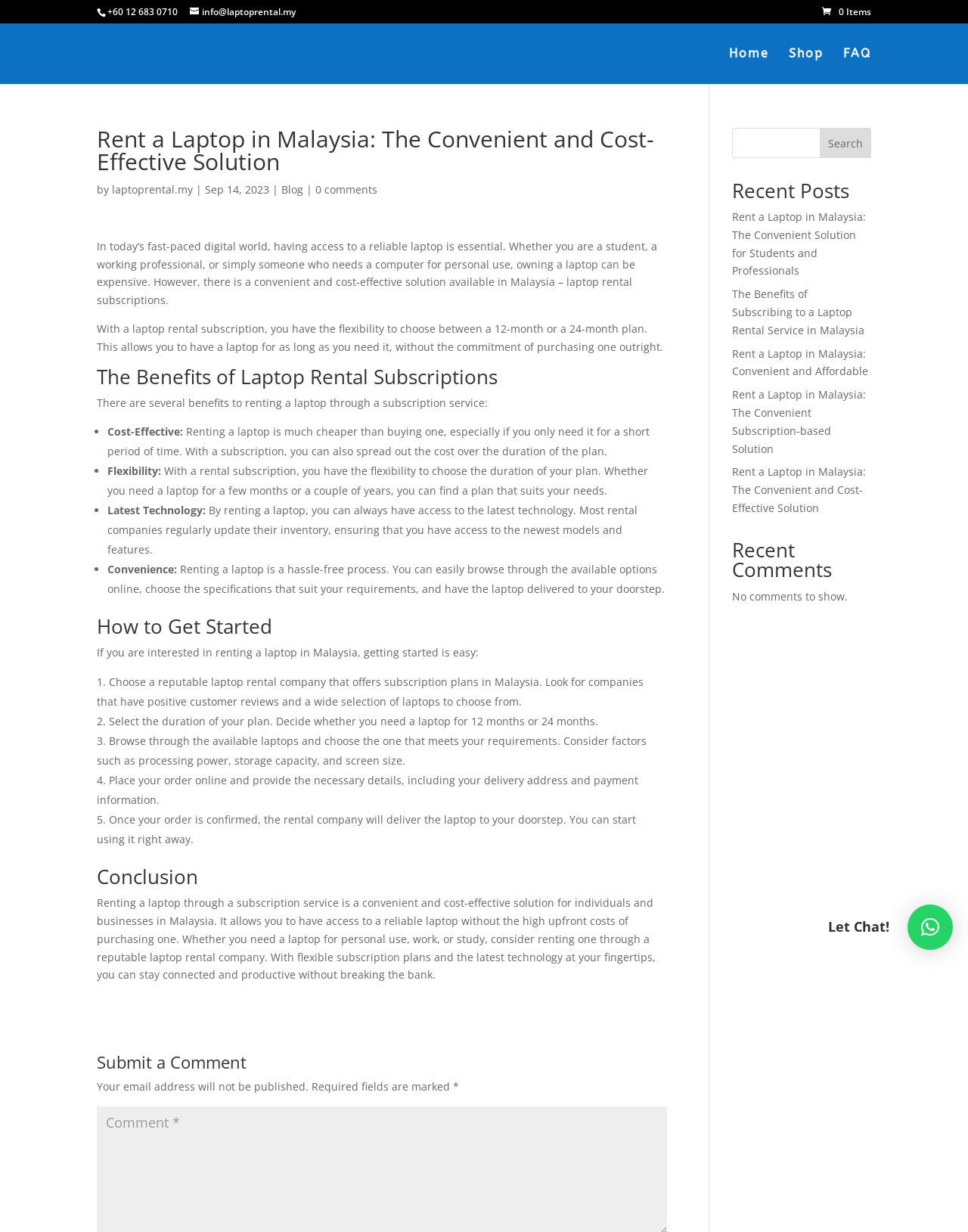Provide a short, one-word or phrase answer to the question below:
How long are the laptop rental subscription plans?

12 or 24 months